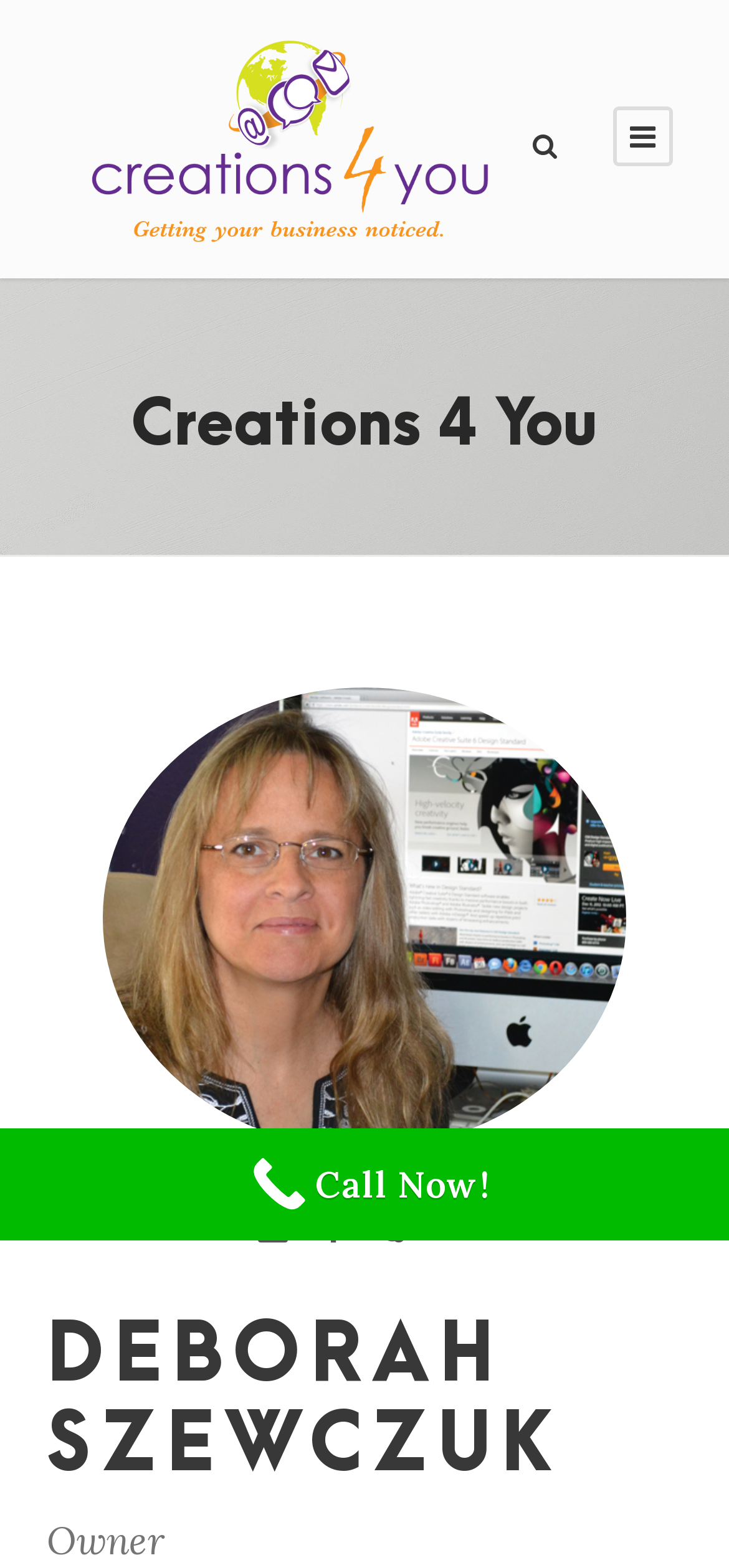Please identify the bounding box coordinates of the area that needs to be clicked to follow this instruction: "Visit the social media page".

[0.841, 0.068, 0.923, 0.107]